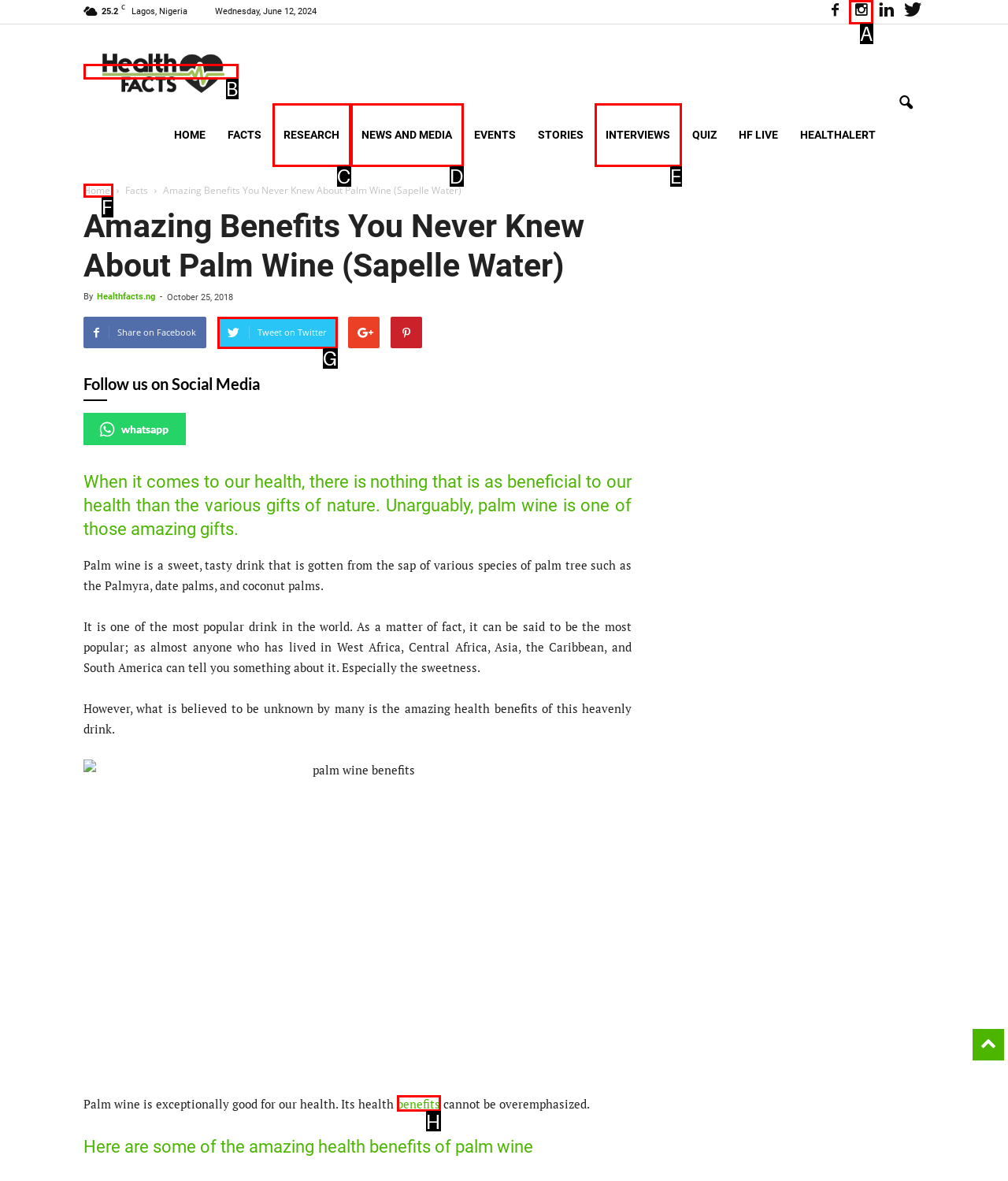From the given choices, determine which HTML element matches the description: Home. Reply with the appropriate letter.

F